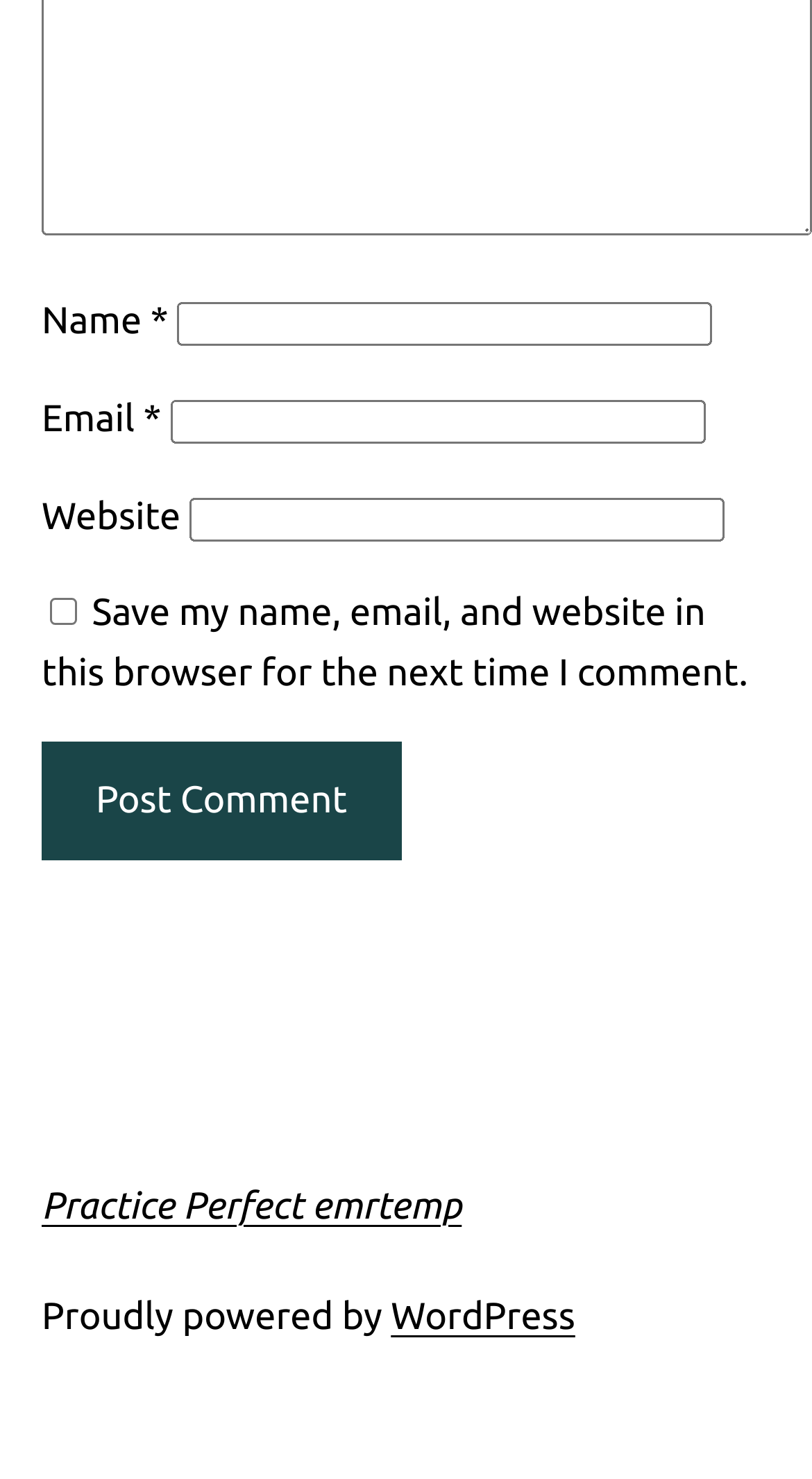What is the button at the bottom of the page for?
Refer to the image and provide a one-word or short phrase answer.

Post Comment